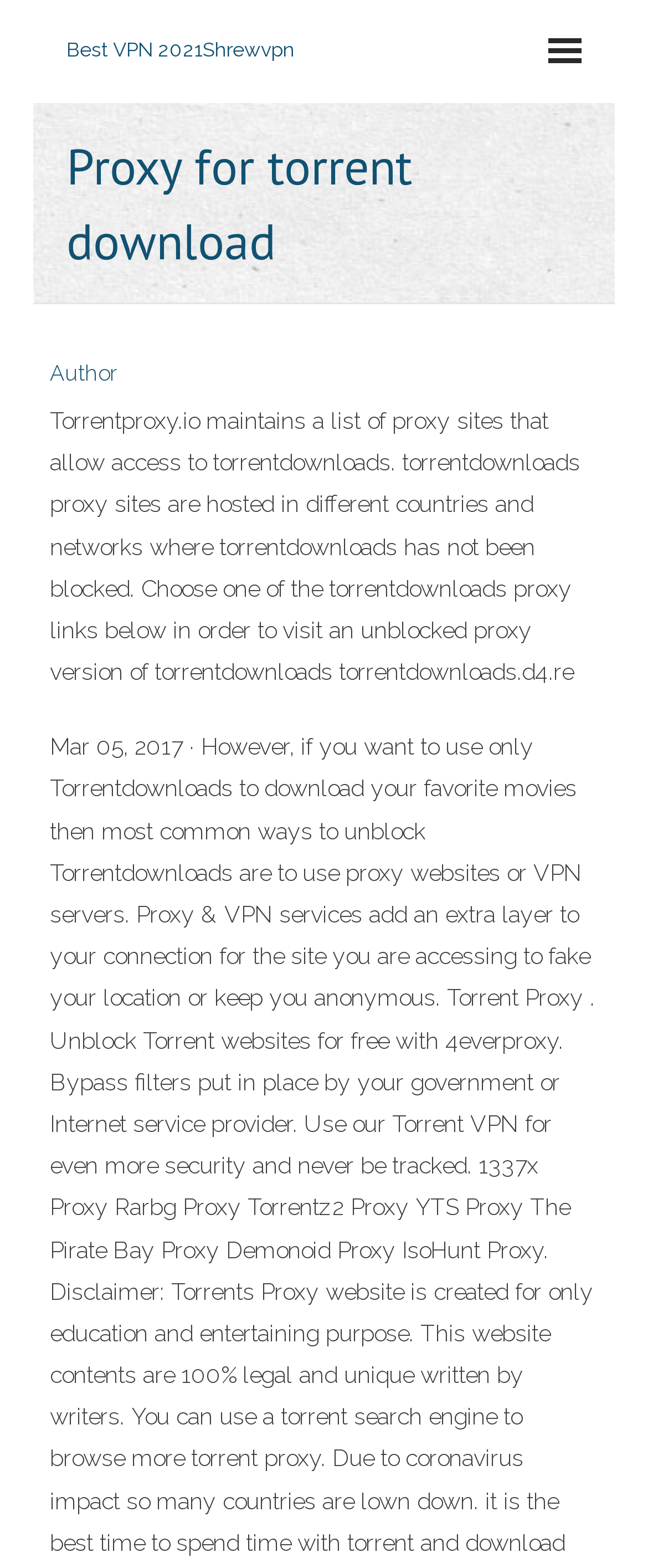Reply to the question with a single word or phrase:
What is the author's role in torrentproxy.io?

Maintains a list